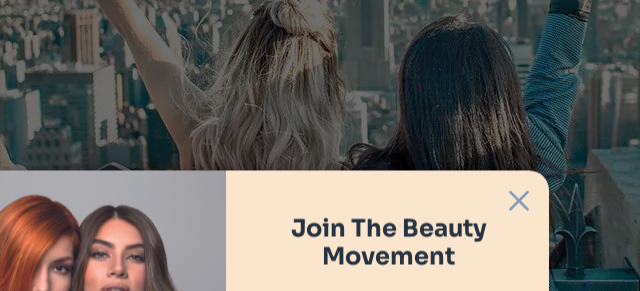What is symbolized by the women's hair flowing freely?
Please describe in detail the information shown in the image to answer the question.

The caption states that the women's hair flows freely, symbolizing a carefree spirit, which suggests that they are feeling unencumbered and unrestricted.